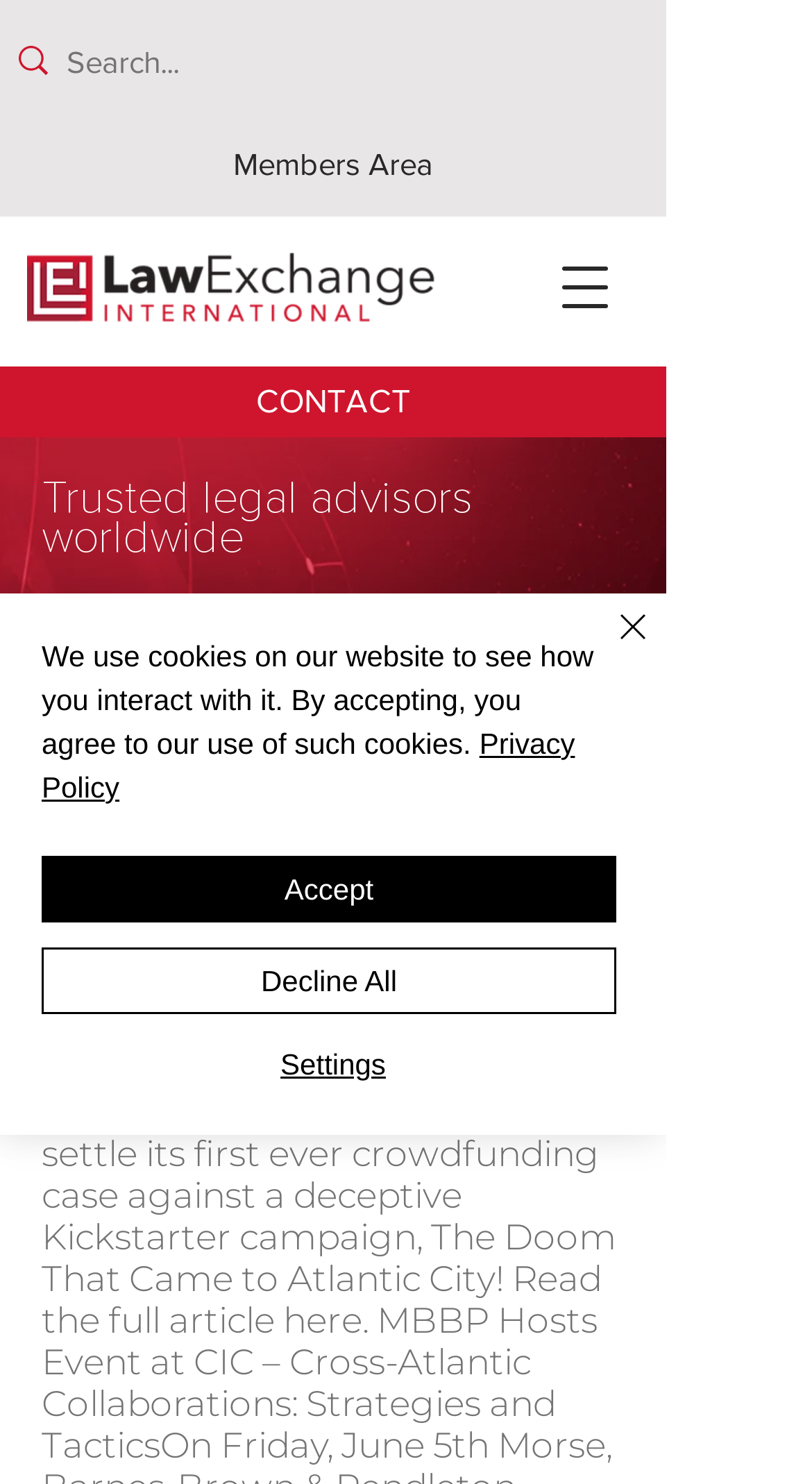Please reply to the following question with a single word or a short phrase:
What is the name of the logo at the top left?

LawExchange International